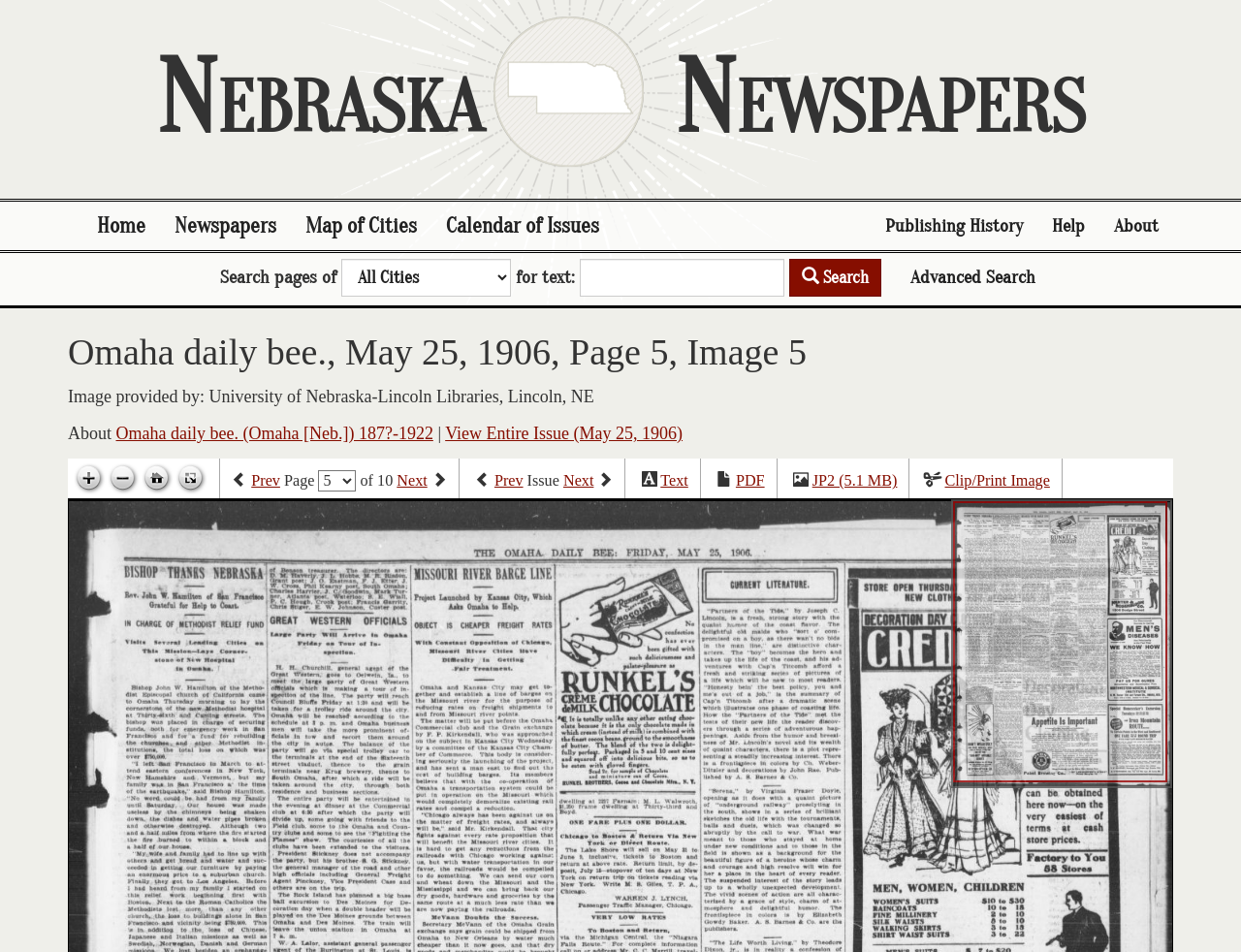Using the information in the image, give a detailed answer to the following question: What is the name of the newspaper?

The answer can be found in the heading 'Omaha daily bee., May 25, 1906, Page 5, Image 5' which is located at the top of the webpage. This heading indicates that the current page is from the Omaha daily bee newspaper.